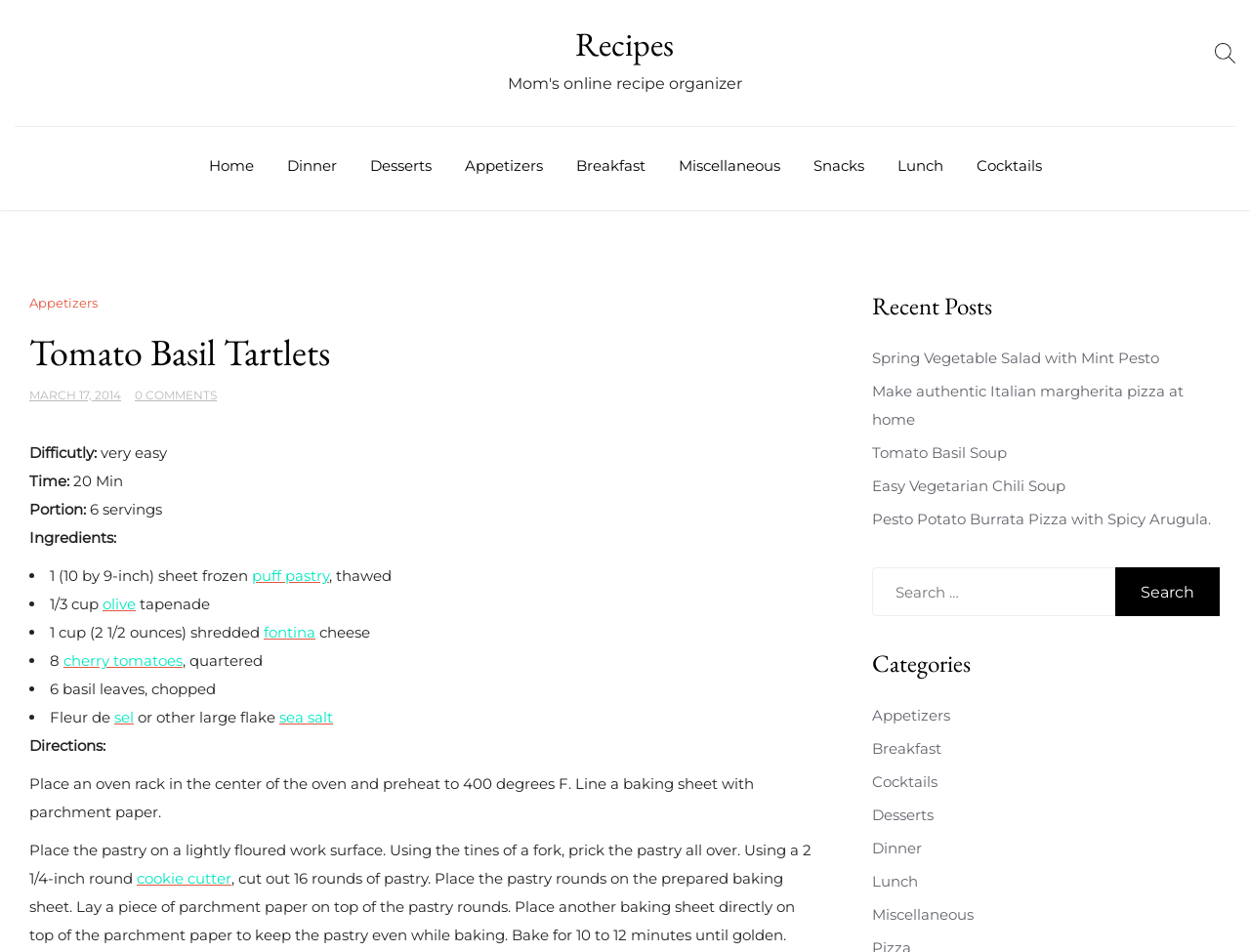How many recent posts are listed on the webpage?
We need a detailed and meticulous answer to the question.

The recent posts are listed in the section 'Recent Posts' which is located below the recipe instructions. There are 5 links to recent posts, each with a title and a URL.